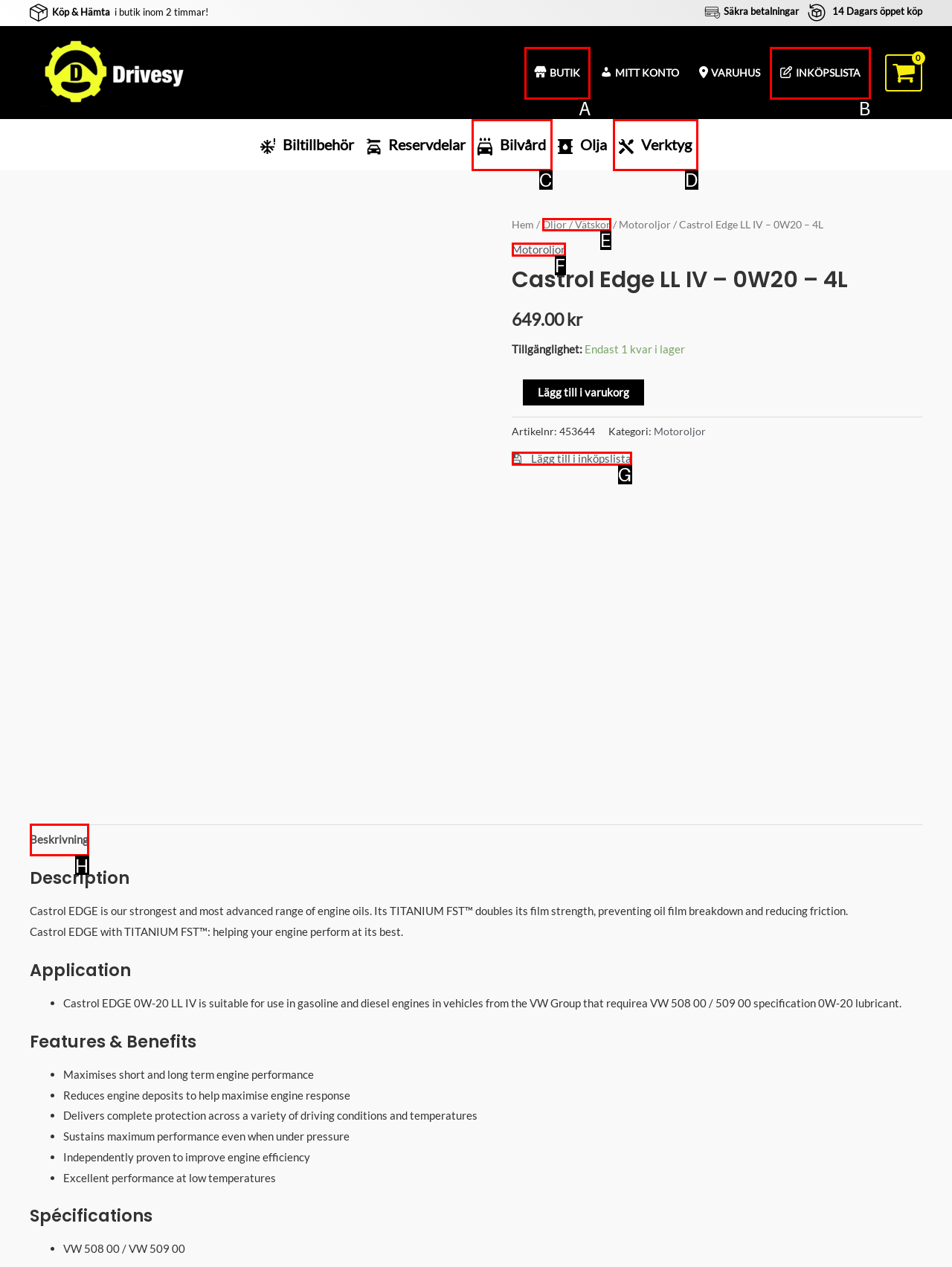Select the letter of the UI element that best matches: Oljor / Vätskor
Answer with the letter of the correct option directly.

E